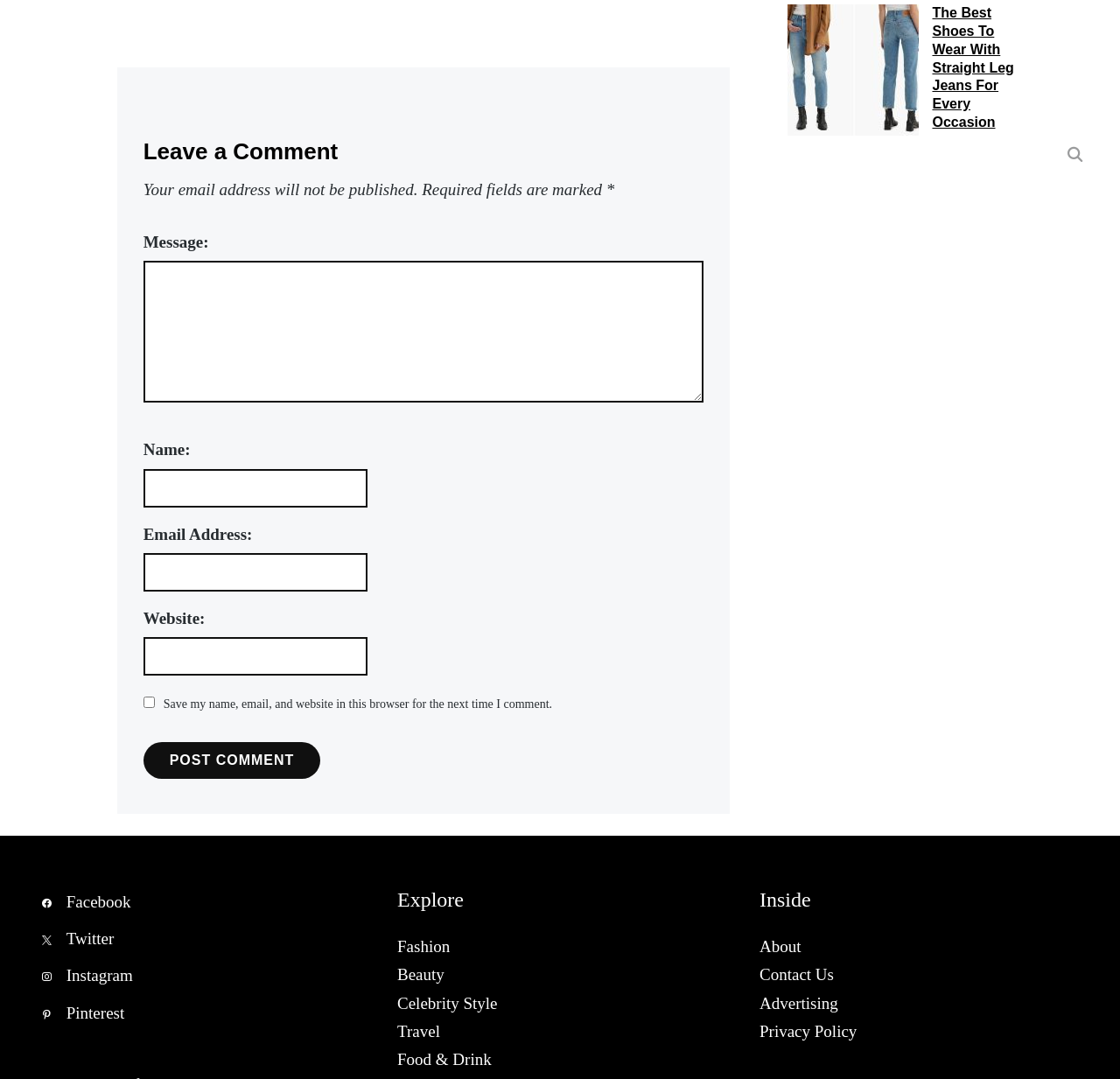Extract the bounding box for the UI element that matches this description: "parent_node: Email Address: name="email"".

[0.128, 0.513, 0.328, 0.548]